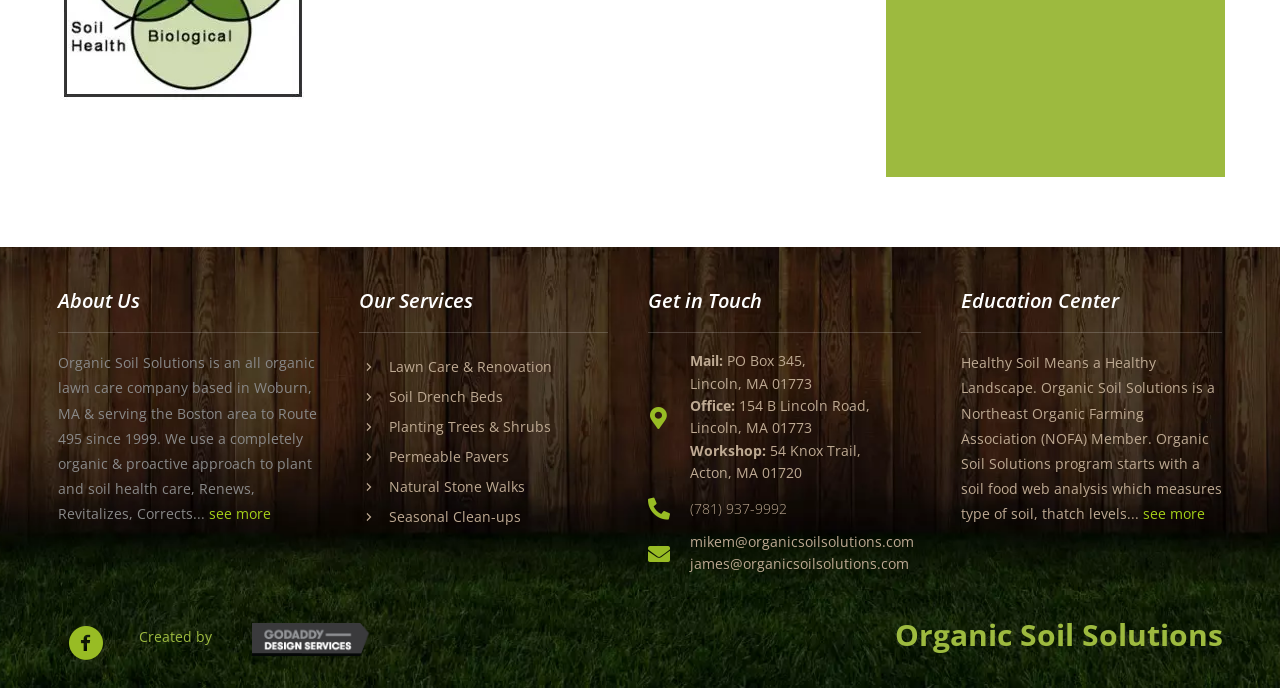Locate the bounding box coordinates of the area where you should click to accomplish the instruction: "click see more about the company".

[0.163, 0.733, 0.211, 0.761]